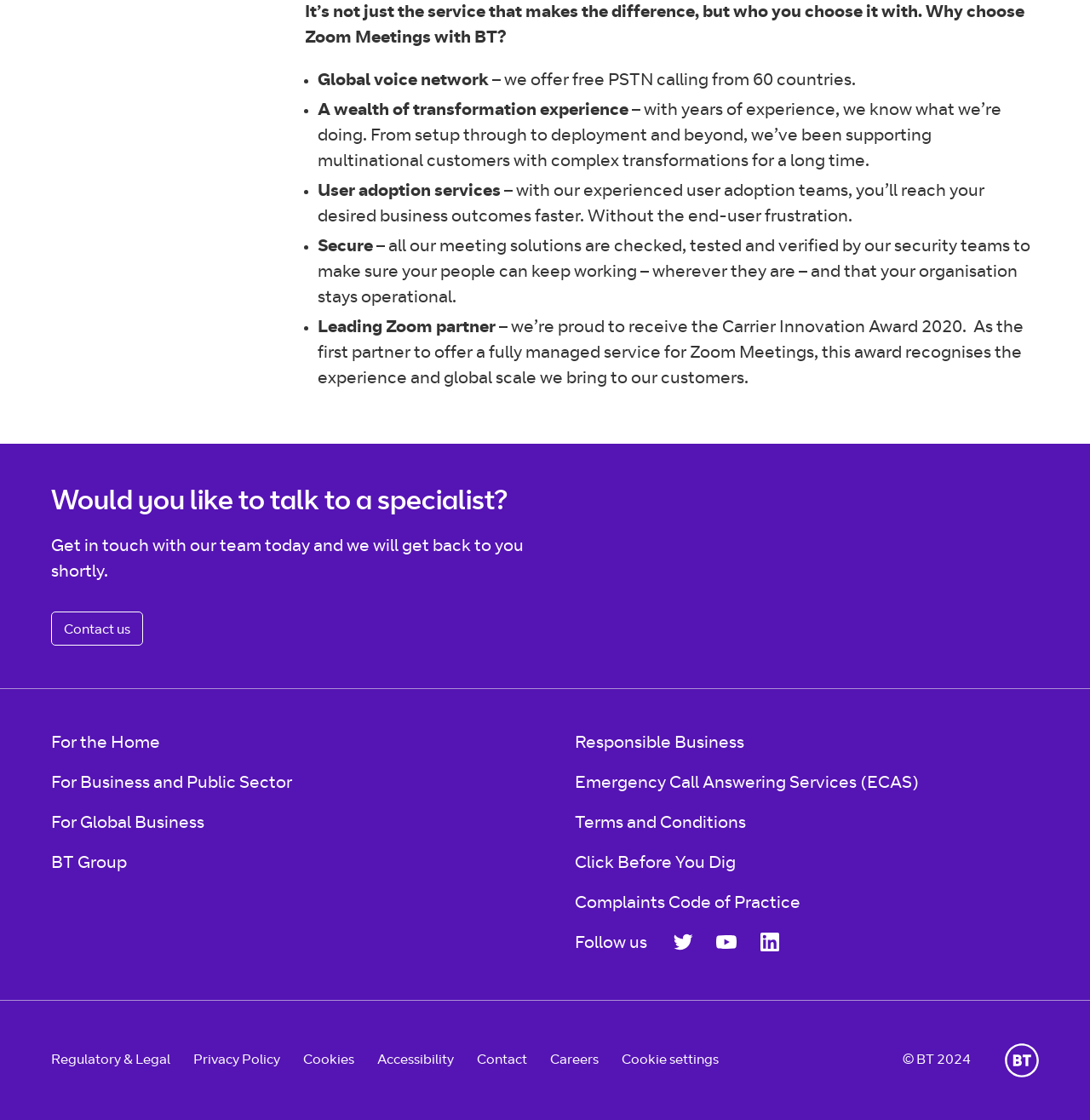Can you specify the bounding box coordinates for the region that should be clicked to fulfill this instruction: "View terms and conditions".

[0.527, 0.728, 0.684, 0.744]